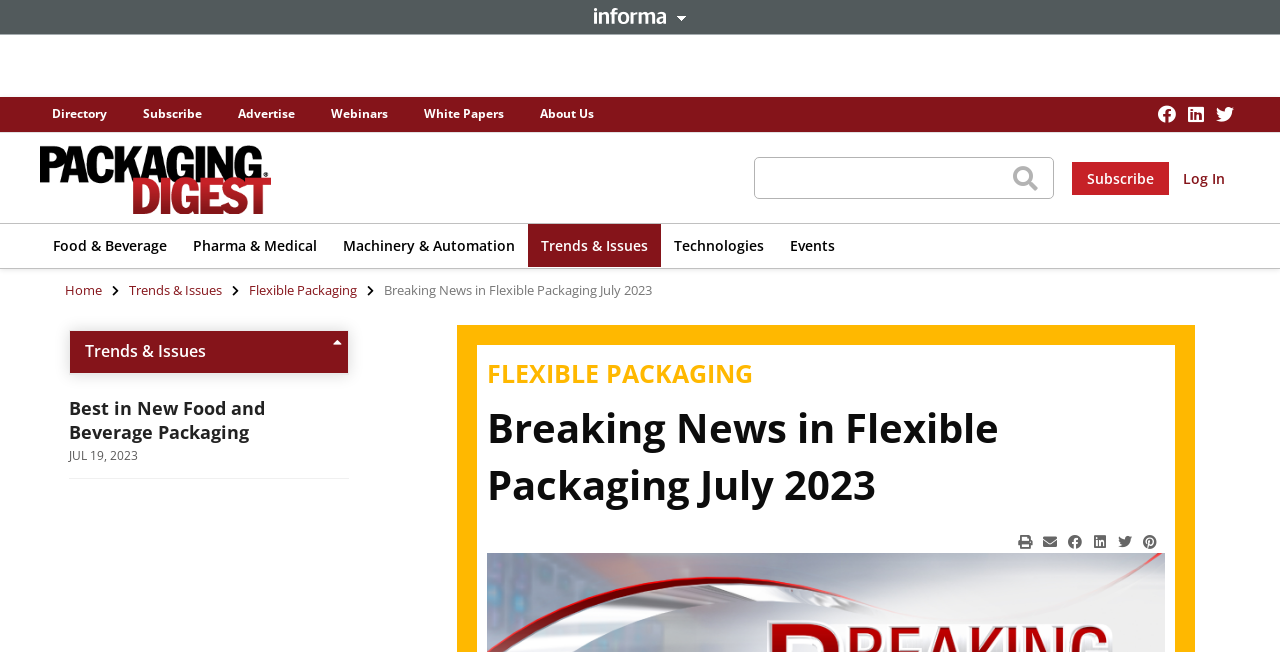Carefully observe the image and respond to the question with a detailed answer:
What is the website's name?

I determined the website's name by looking at the link with the text 'packagingdigest.com' at the top left corner of the webpage, which is likely the website's logo or title.